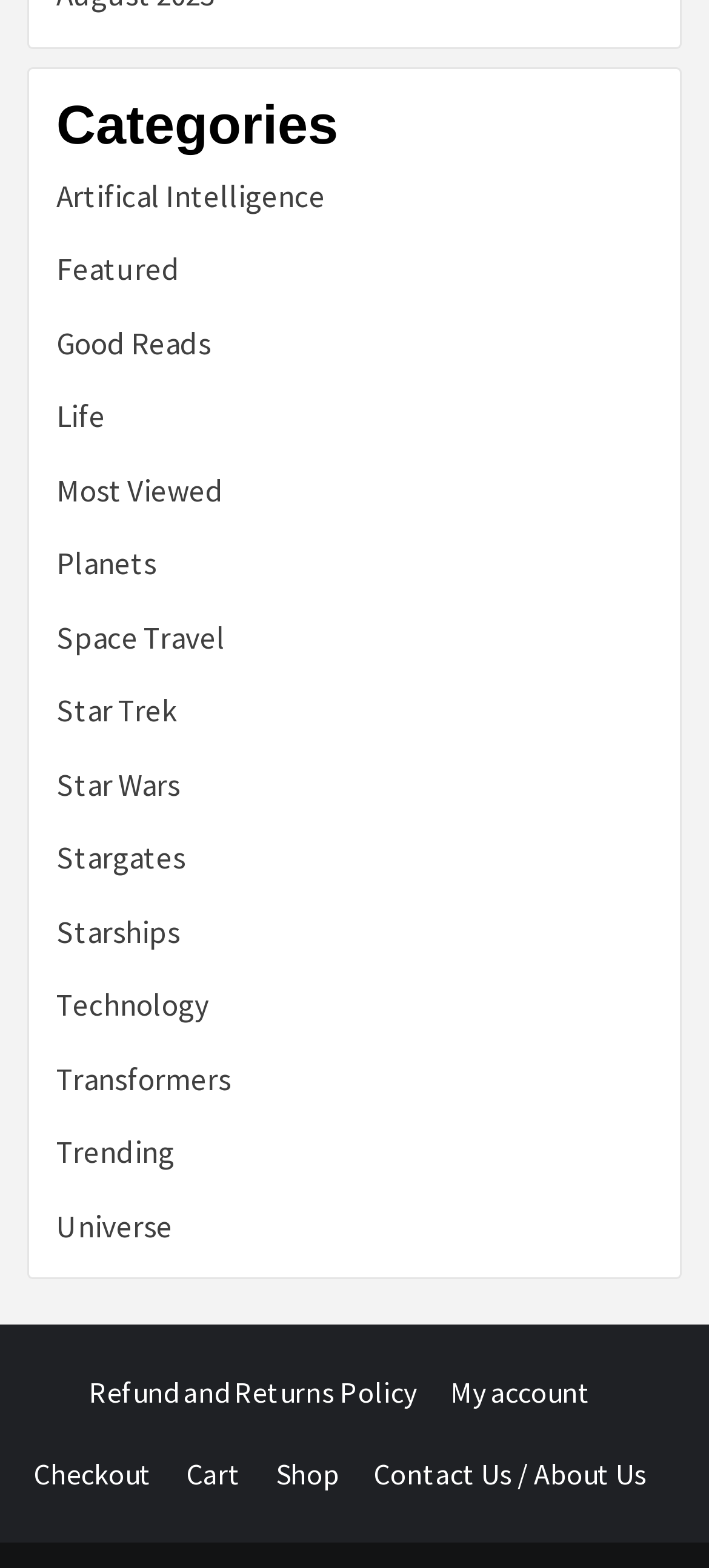Please indicate the bounding box coordinates for the clickable area to complete the following task: "Access My account". The coordinates should be specified as four float numbers between 0 and 1, i.e., [left, top, right, bottom].

[0.636, 0.876, 0.874, 0.899]